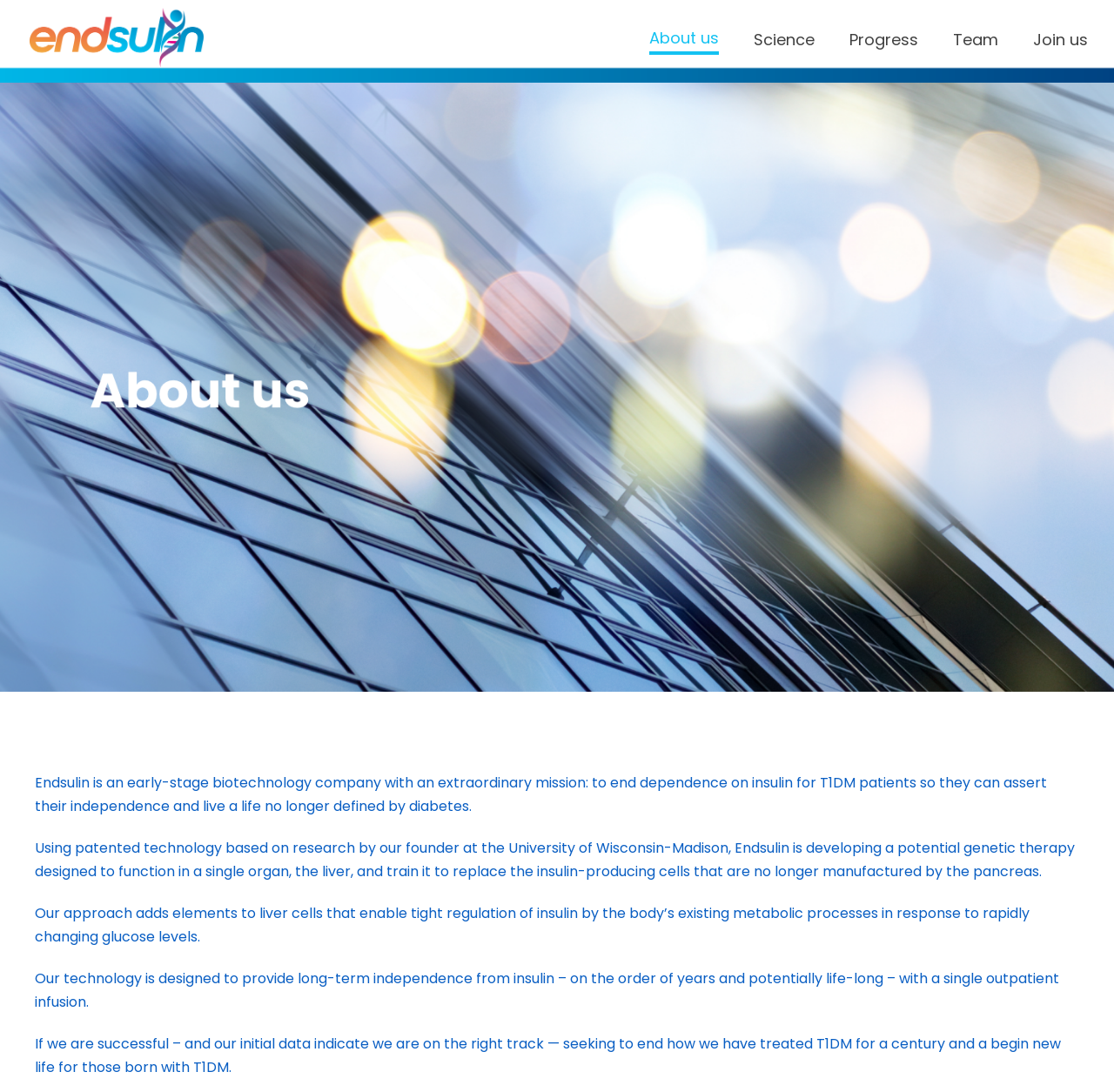Where is the research based?
Refer to the screenshot and respond with a concise word or phrase.

University of Wisconsin-Madison